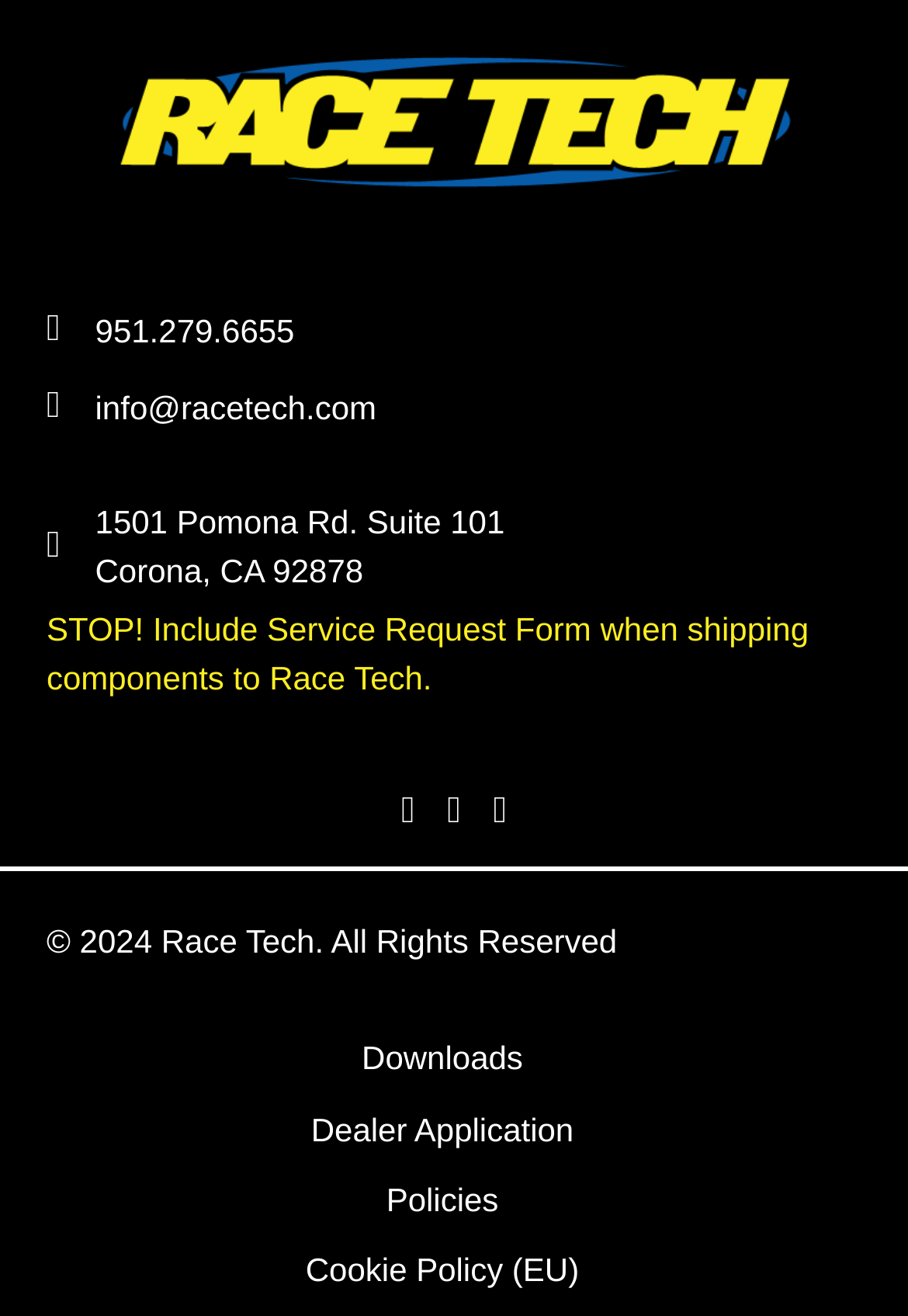Please provide a detailed answer to the question below based on the screenshot: 
What is the company's phone number?

The phone number can be found in the top section of the webpage, which is '951.279.6655', and it is likely to be the contact number of the company.